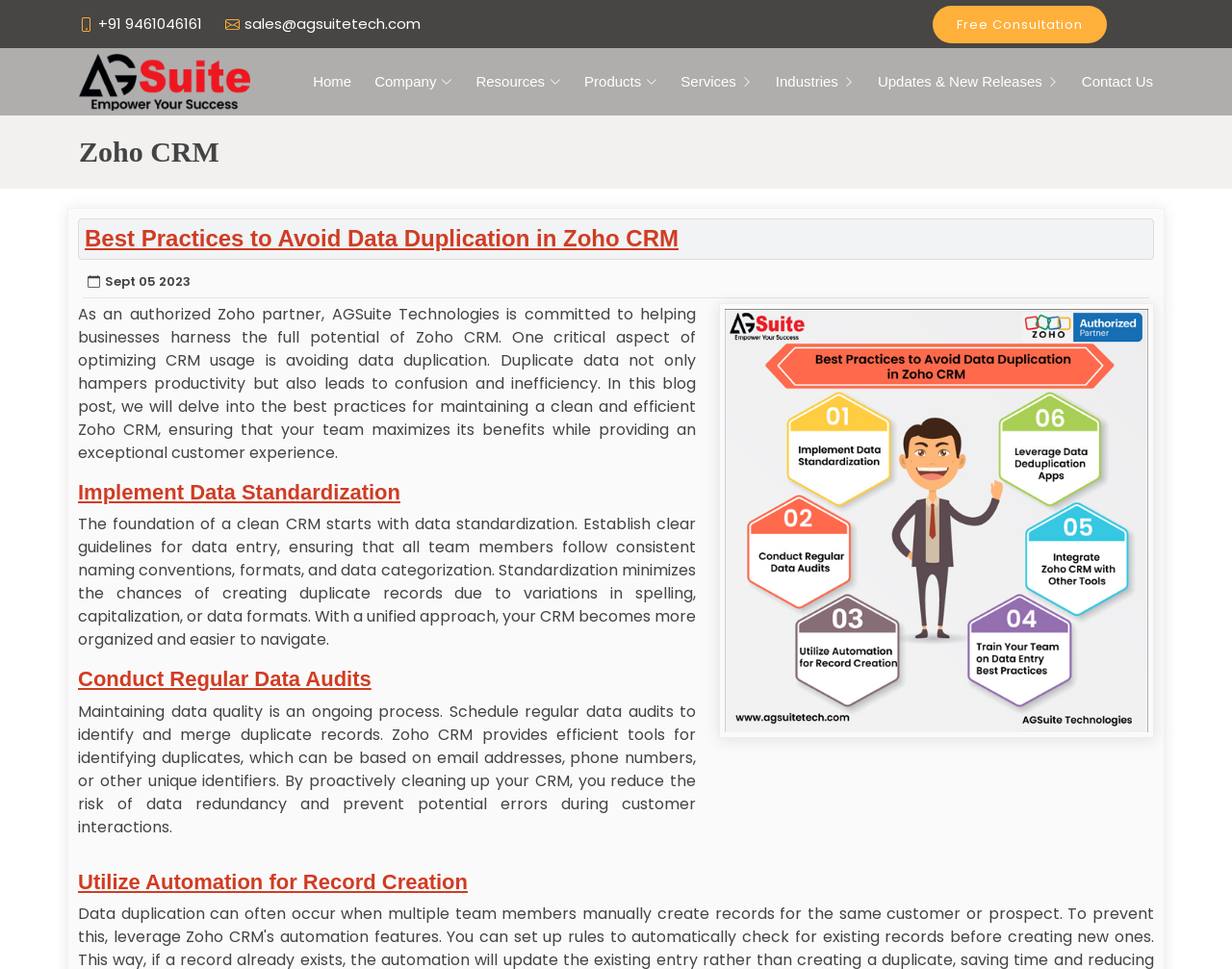Locate the bounding box coordinates of the element to click to perform the following action: 'Learn about the company'. The coordinates should be given as four float values between 0 and 1, in the form of [left, top, right, bottom].

[0.285, 0.063, 0.367, 0.106]